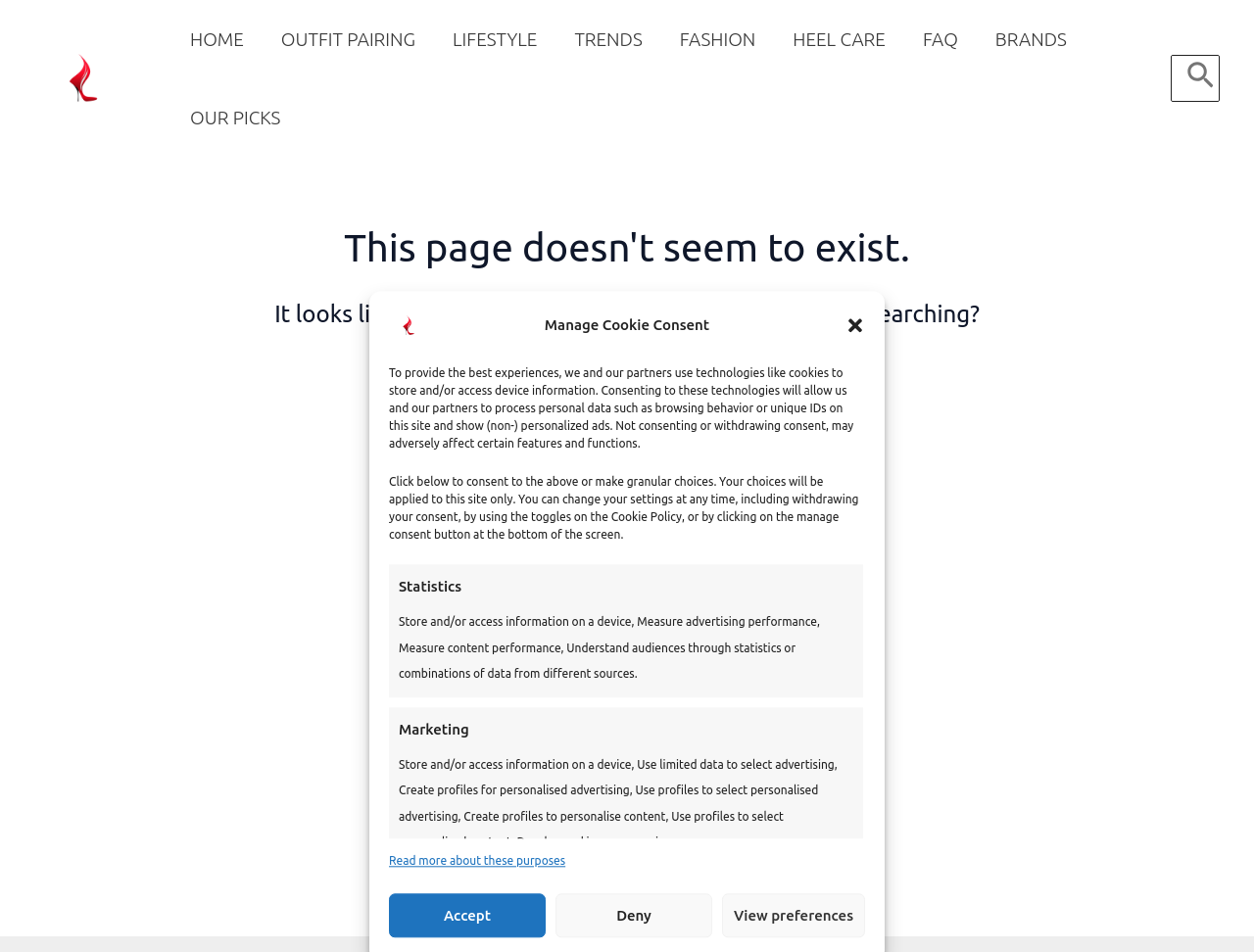What is the error message displayed on the page?
Provide a fully detailed and comprehensive answer to the question.

The error message is displayed in a large font at the top of the page, and it indicates that the link pointing to this page is faulty. The message suggests that the user try searching for the content instead.